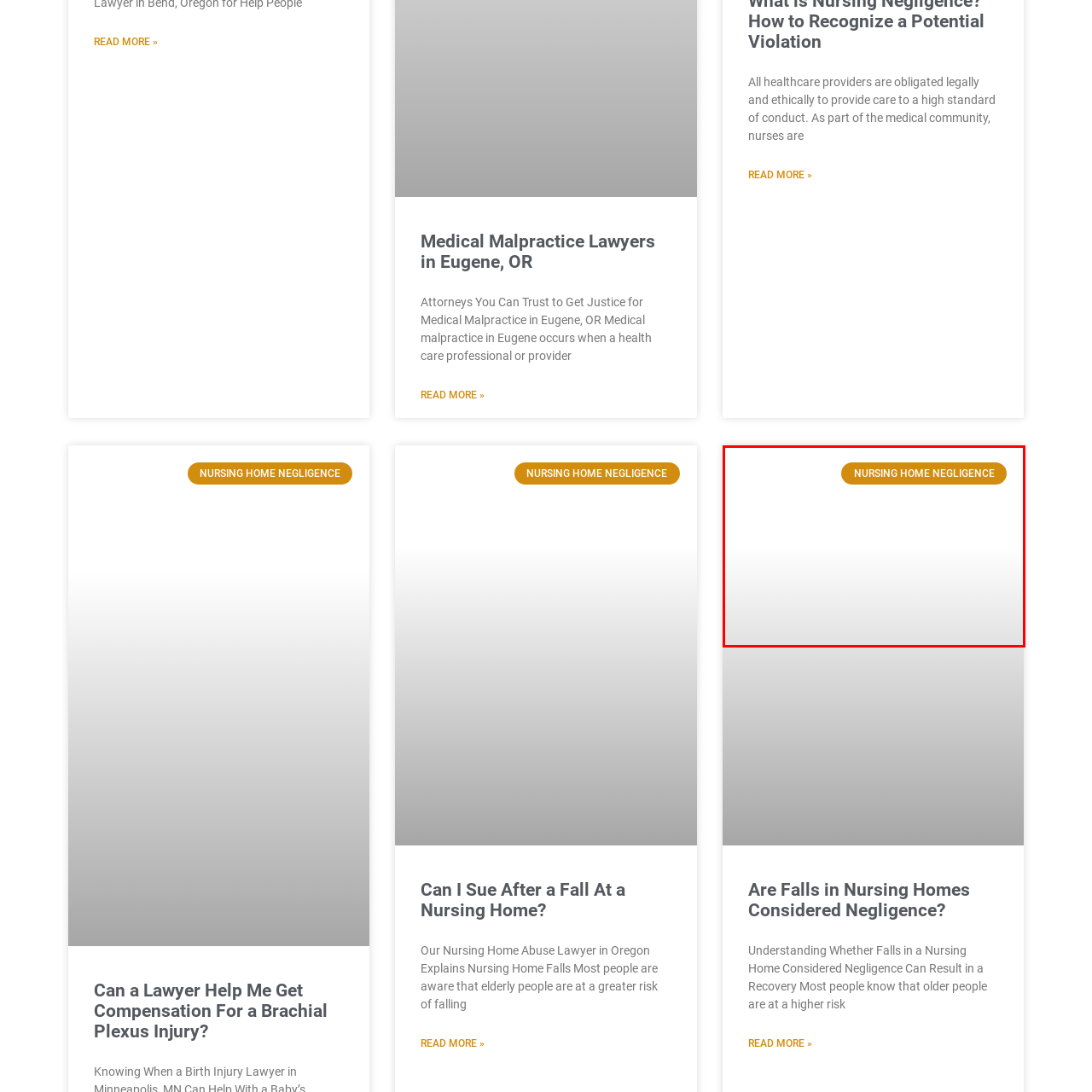Pay attention to the section of the image delineated by the white outline and provide a detailed response to the subsequent question, based on your observations: 
What is the purpose of the banner in the image?

The caption states that the yellow banner serves as an eye-catching element, implying that its purpose is to draw attention to the important information related to legal matters concerning nursing home care.